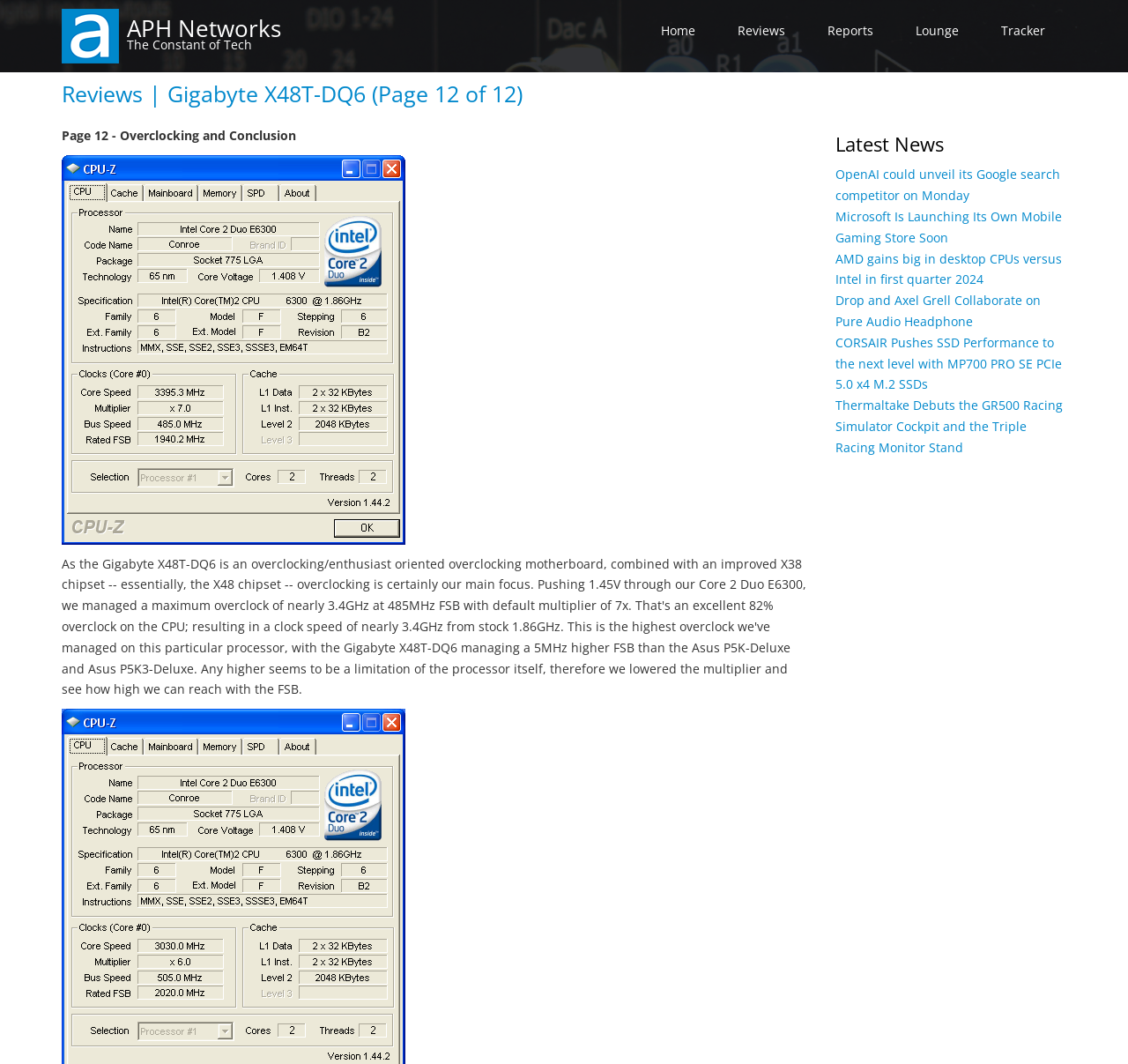How many pages are there in the review?
Can you offer a detailed and complete answer to this question?

I looked at the heading 'Reviews | Gigabyte X48T-DQ6 (Page 12 of 12)' and determined that there are 12 pages in the review, with the current page being the last one.